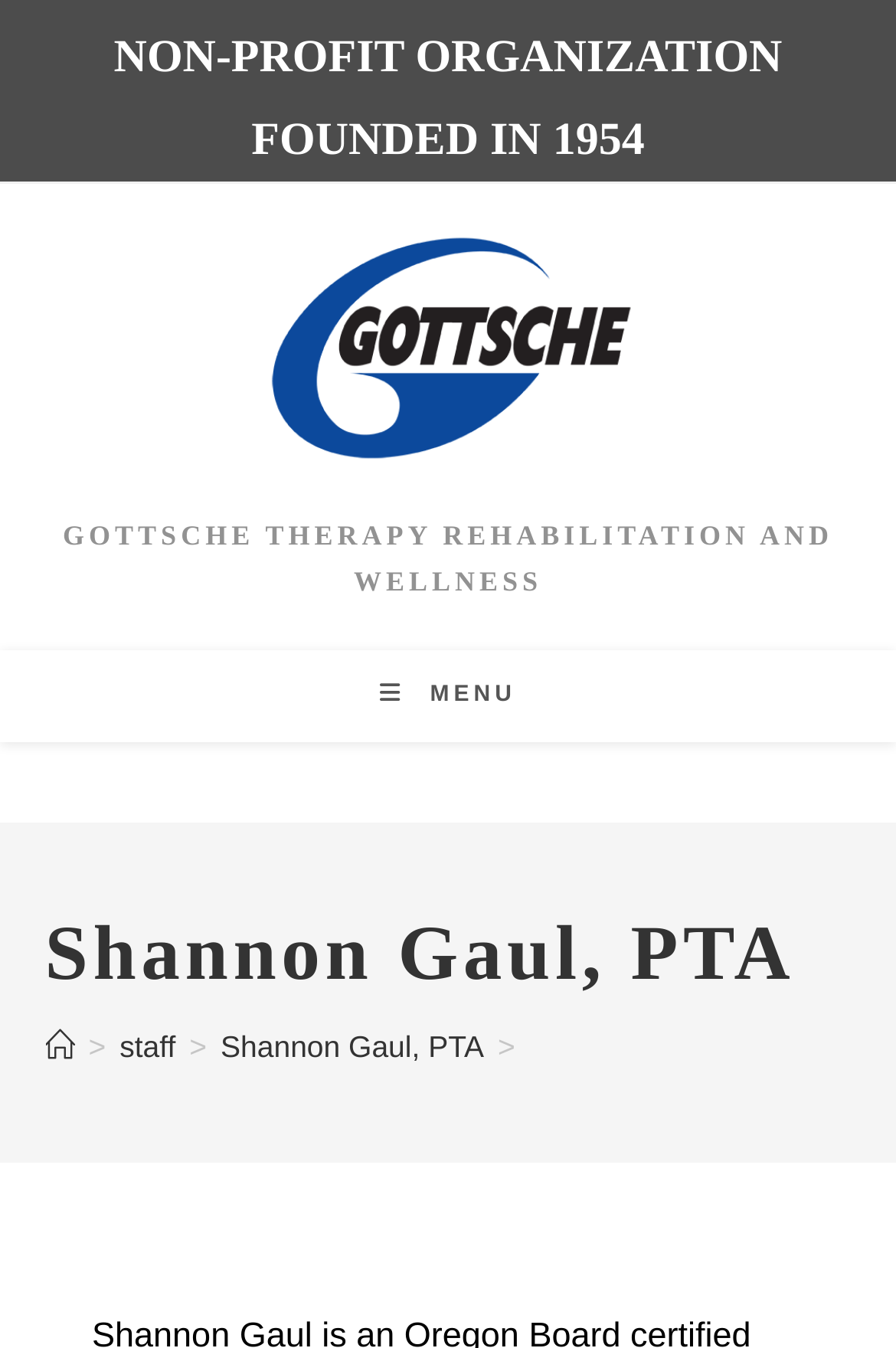What is the name of the organization?
Please use the image to deliver a detailed and complete answer.

I found the answer by looking at the link element with the text 'Gottsche Therapy Rehabilitation and Wellness' which is also accompanied by an image with the same name. This suggests that it is the name of the organization.